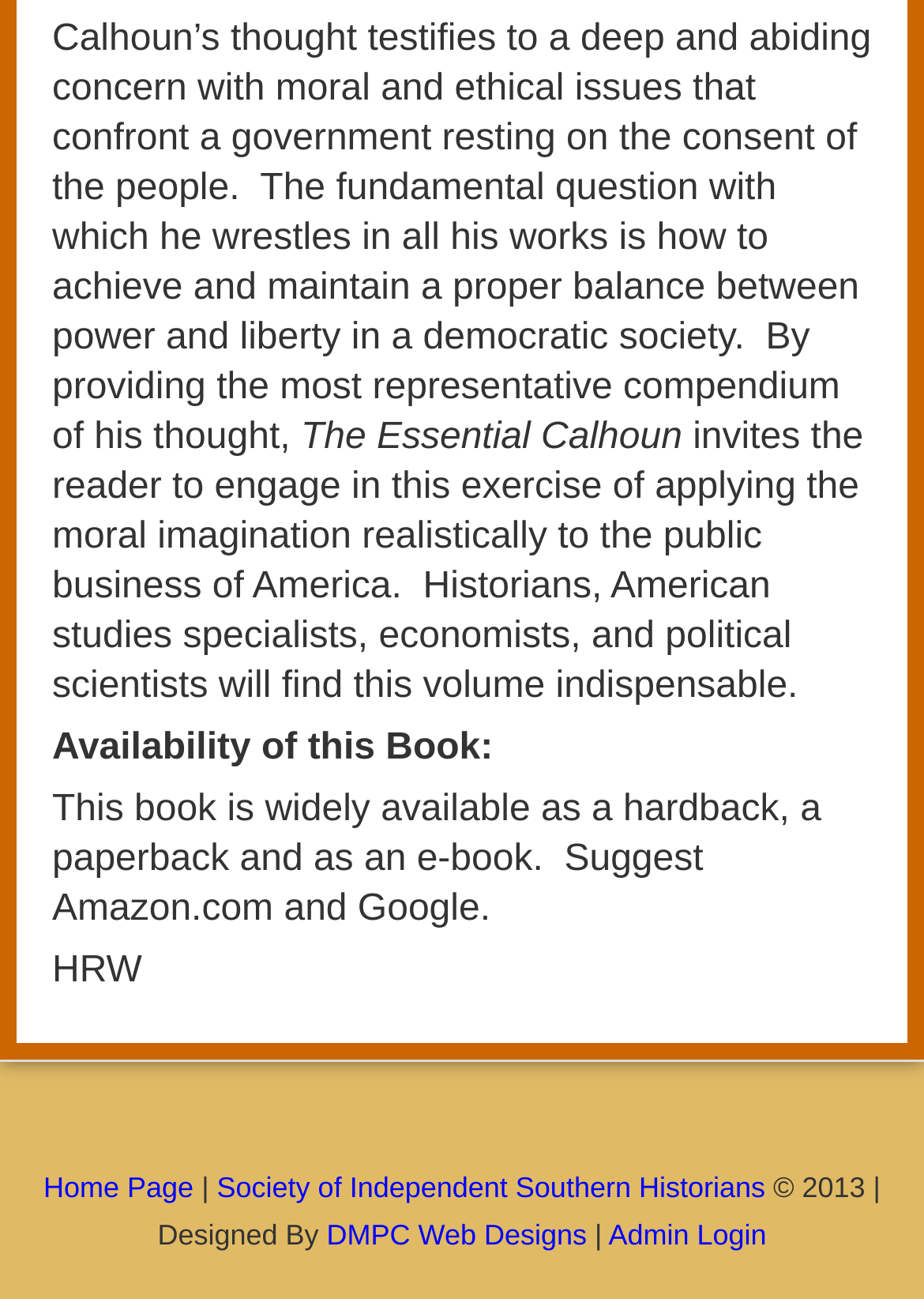What is the main topic of the text? Based on the image, give a response in one word or a short phrase.

Calhoun's thought